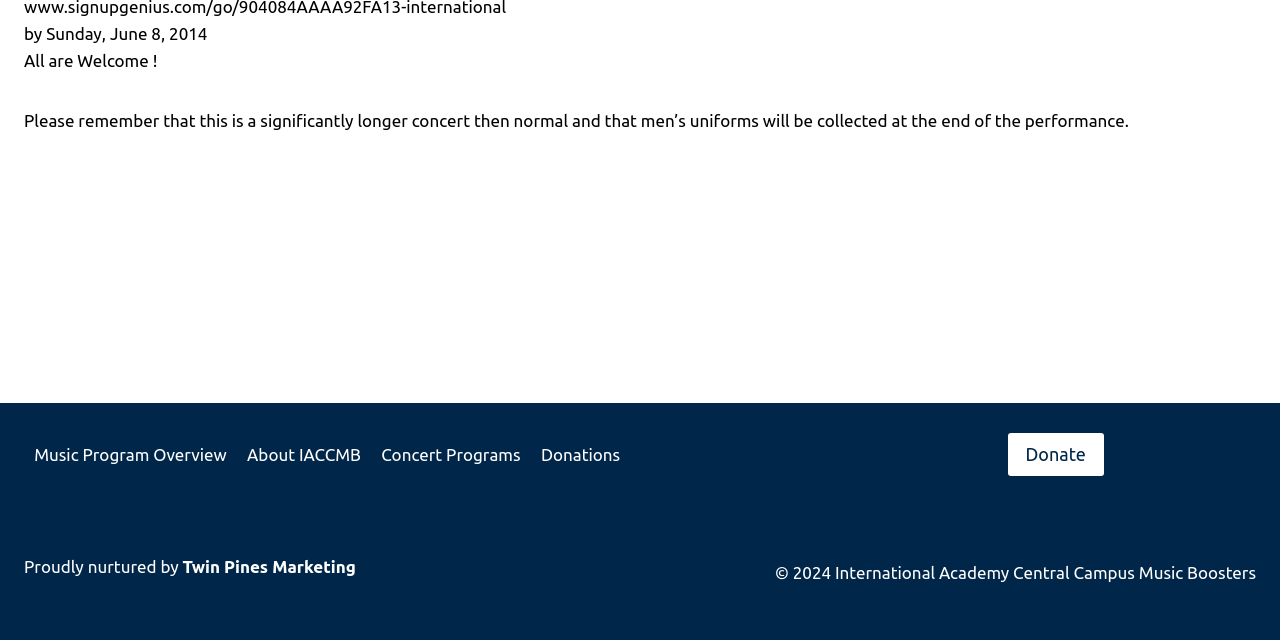Please provide the bounding box coordinates in the format (top-left x, top-left y, bottom-right x, bottom-right y). Remember, all values are floating point numbers between 0 and 1. What is the bounding box coordinate of the region described as: Twin Pines Marketing

[0.143, 0.87, 0.278, 0.9]